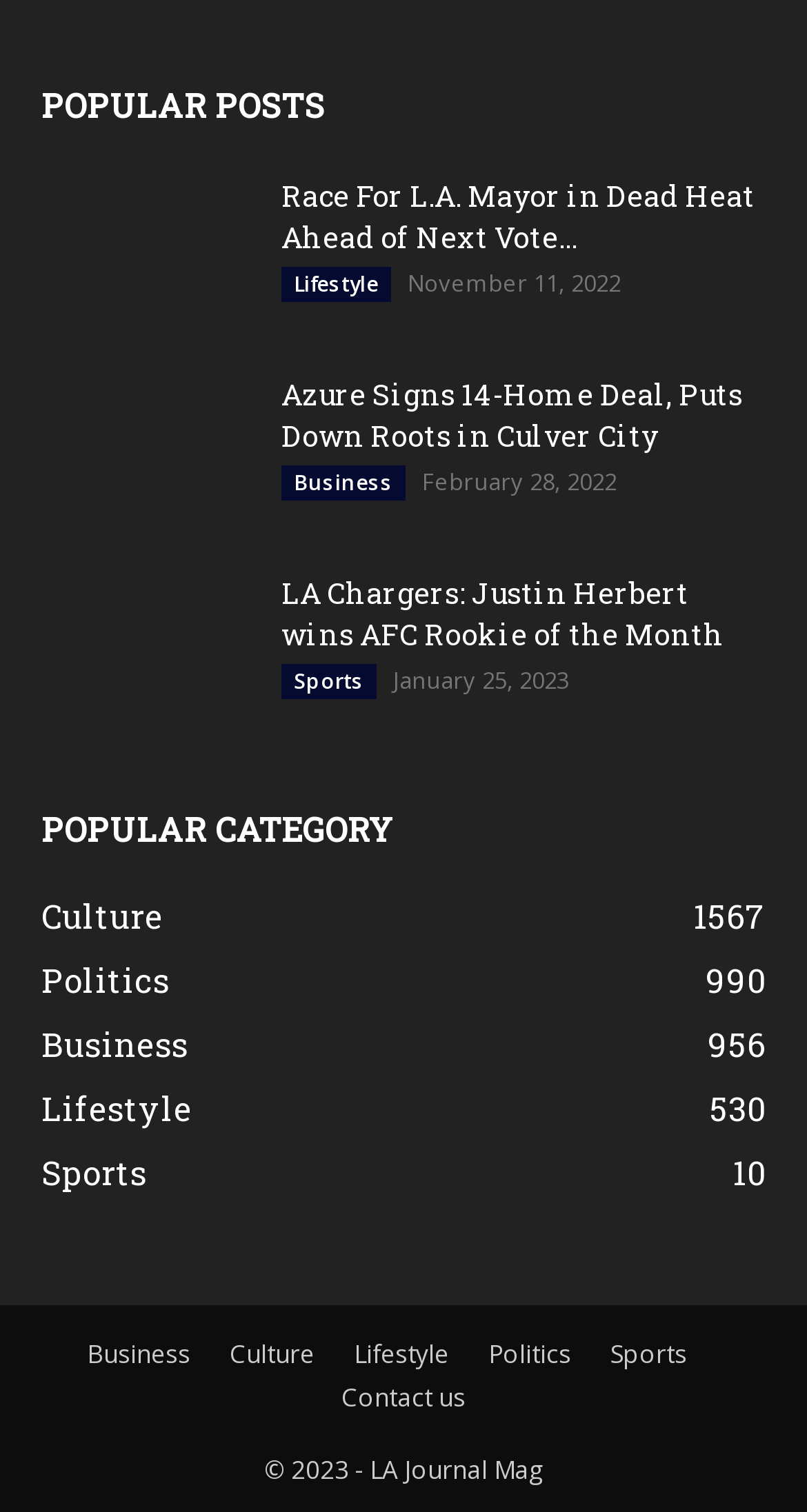Determine the bounding box coordinates of the target area to click to execute the following instruction: "Visit the Lifehacker website."

None